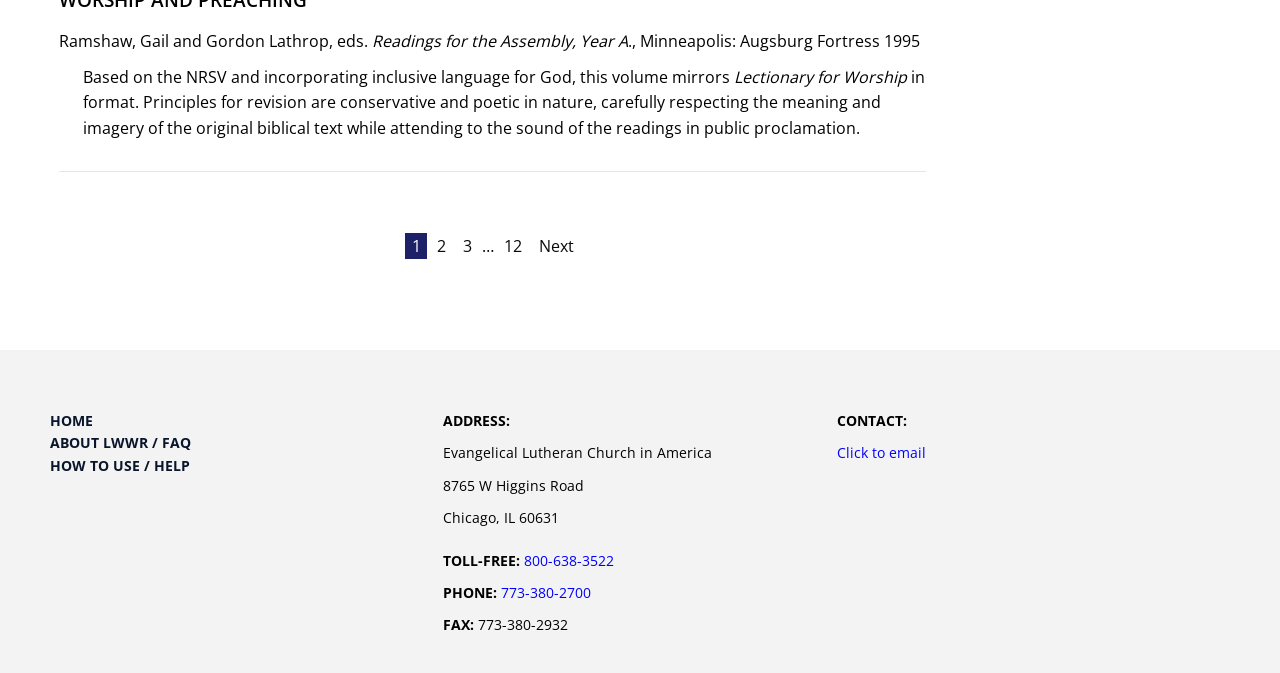Answer in one word or a short phrase: 
What is the publisher of the book?

Augsburg Fortress